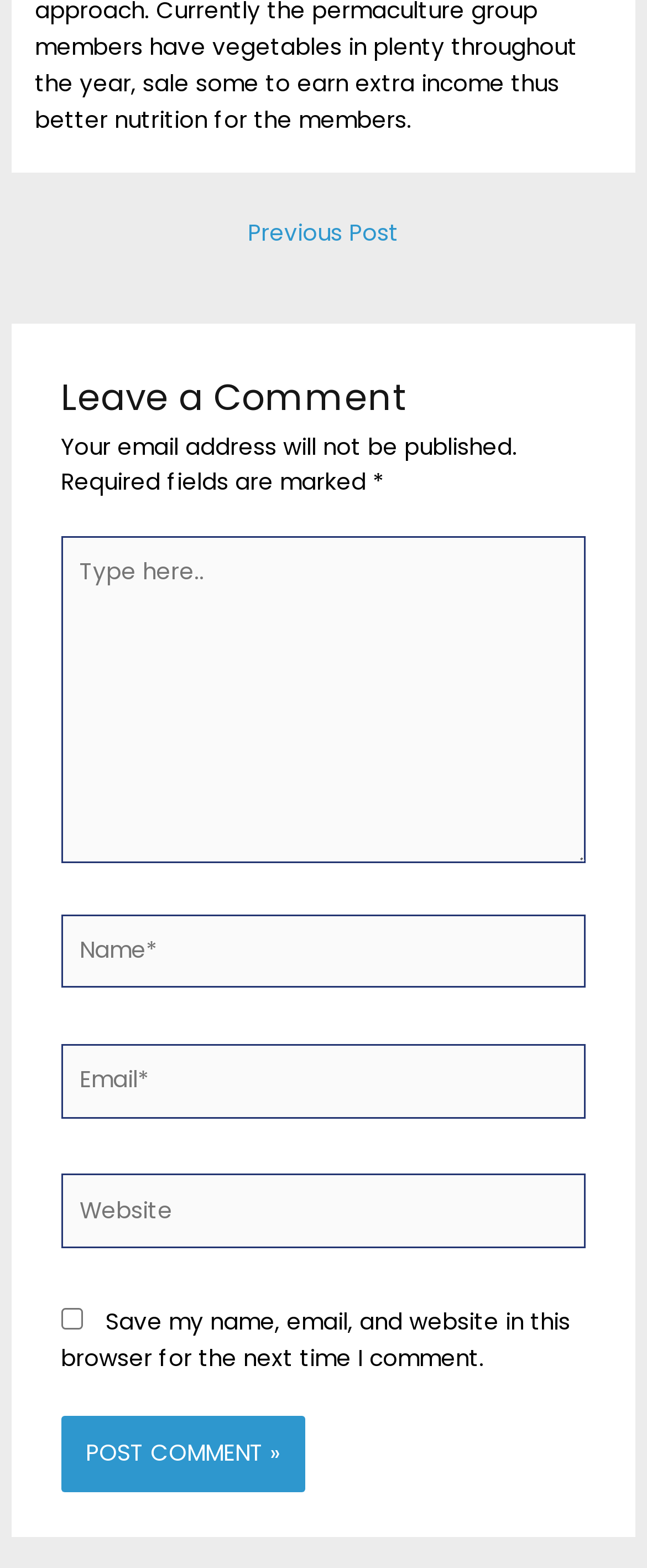Respond to the question below with a single word or phrase:
What is the purpose of the checkbox?

Save comment info